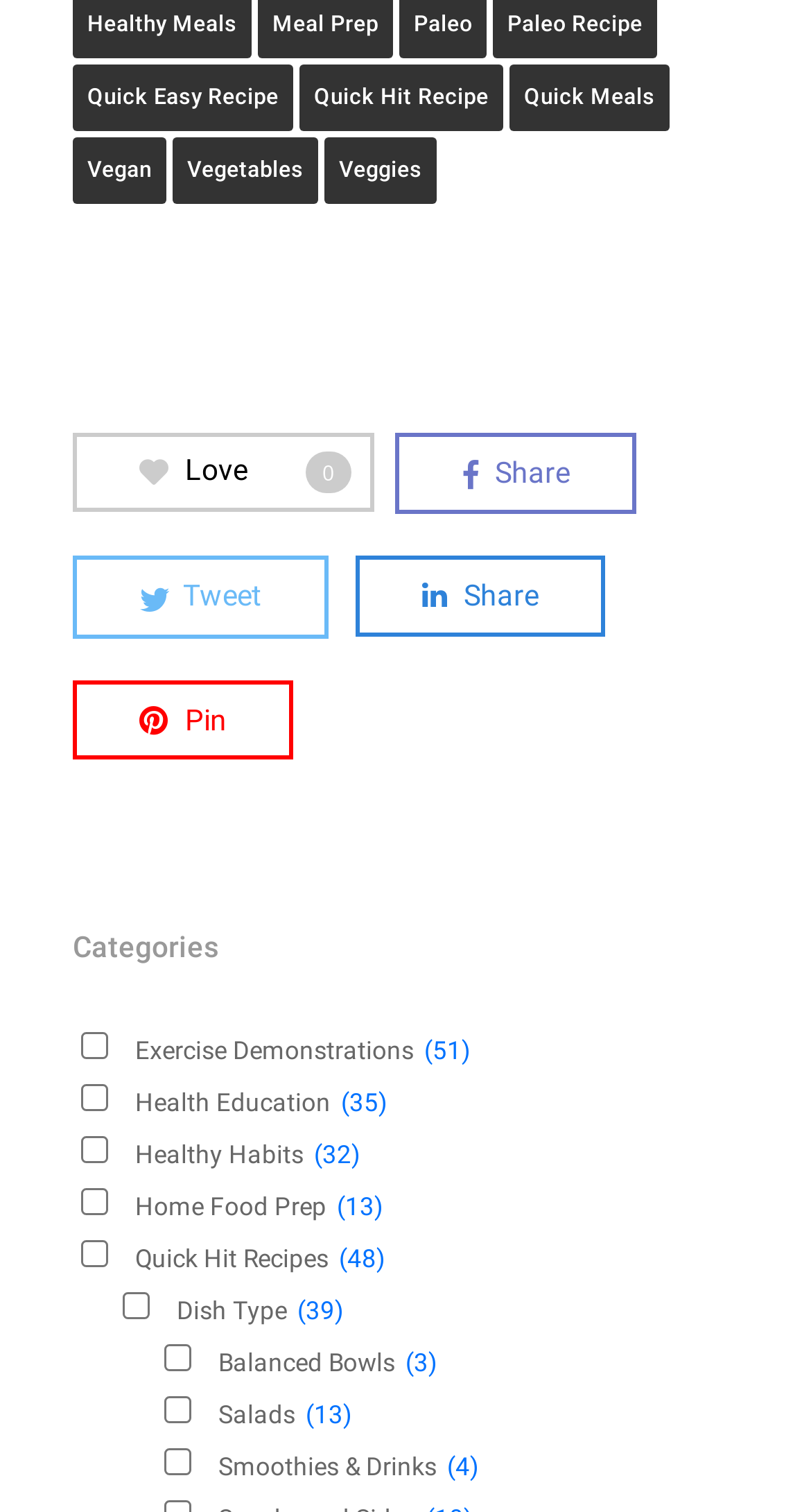Pinpoint the bounding box coordinates of the area that should be clicked to complete the following instruction: "Select Vegan option". The coordinates must be given as four float numbers between 0 and 1, i.e., [left, top, right, bottom].

[0.09, 0.091, 0.205, 0.135]